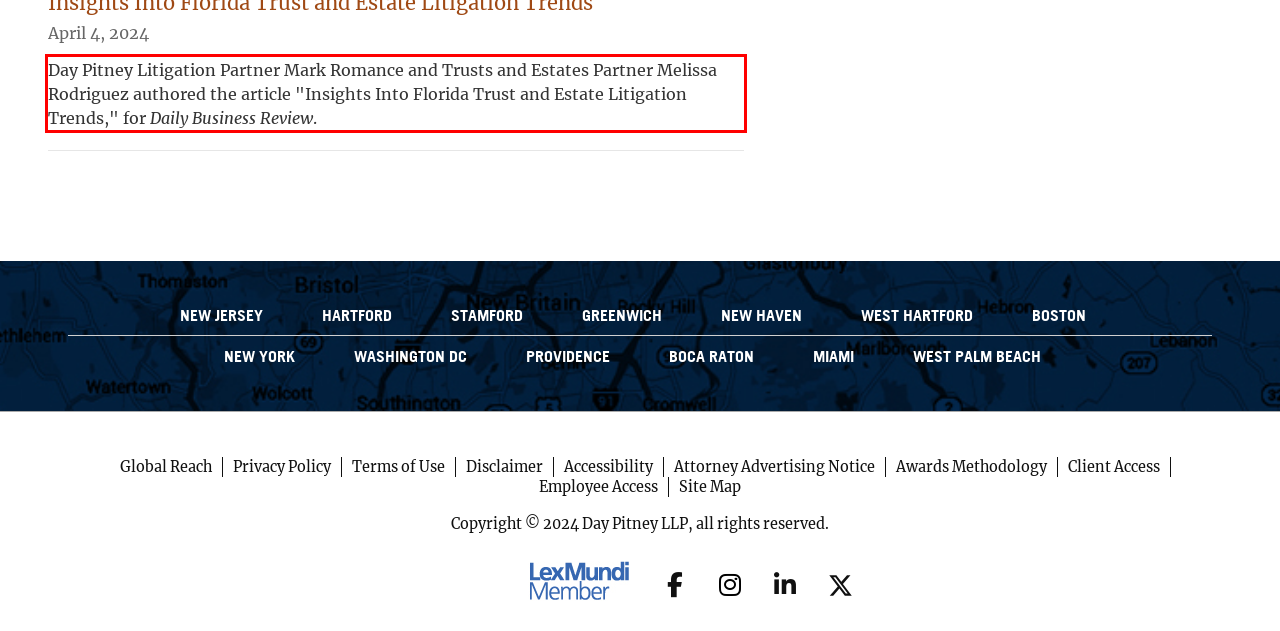Please perform OCR on the UI element surrounded by the red bounding box in the given webpage screenshot and extract its text content.

Day Pitney Litigation Partner Mark Romance and Trusts and Estates Partner Melissa Rodriguez authored the article "Insights Into Florida Trust and Estate Litigation Trends," for Daily Business Review.